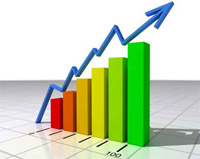What is the purpose of the light gray grid background?
Please answer using one word or phrase, based on the screenshot.

Enhance visual clarity